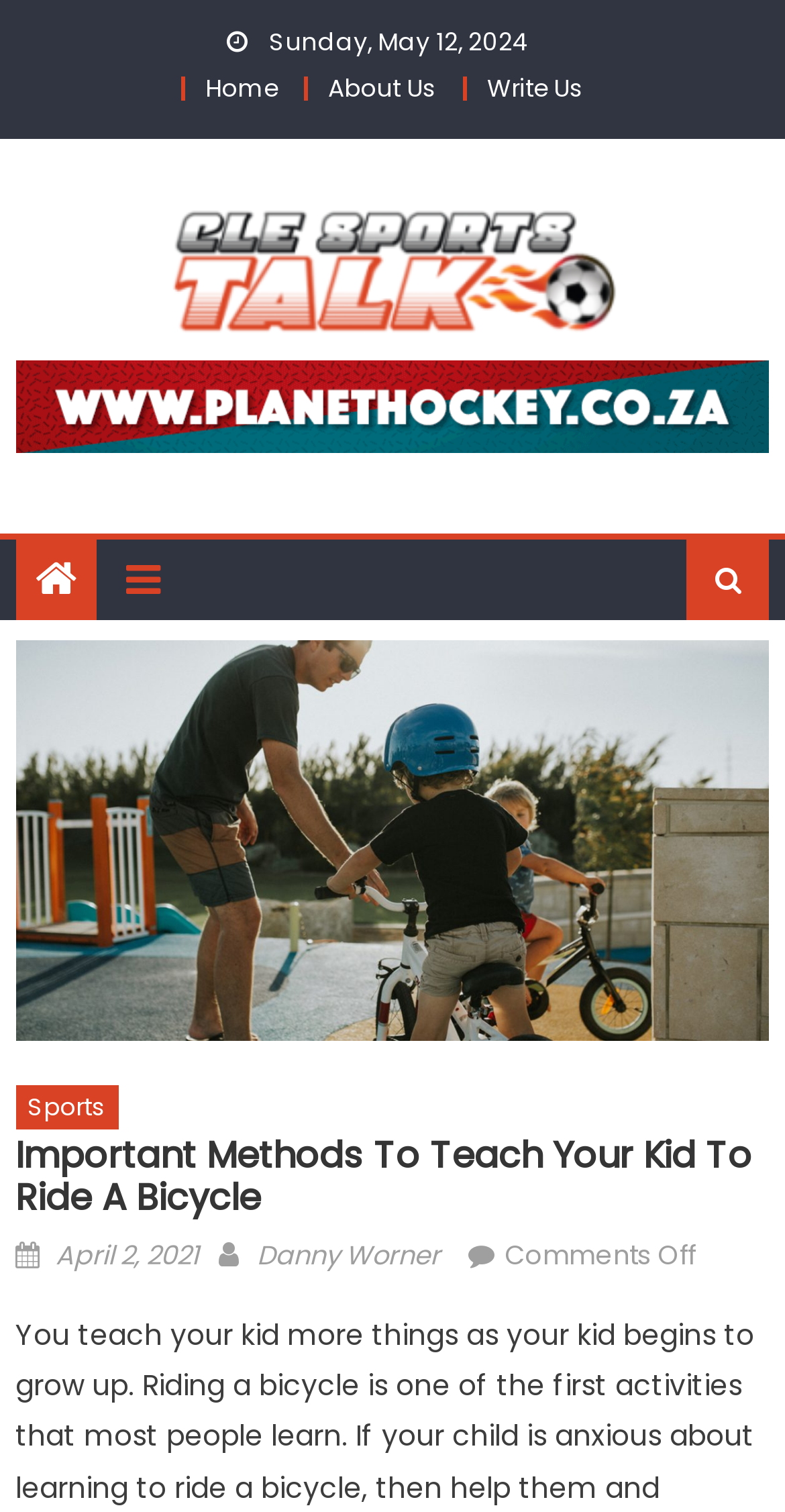Who is the author of the current article? Analyze the screenshot and reply with just one word or a short phrase.

Danny Worner